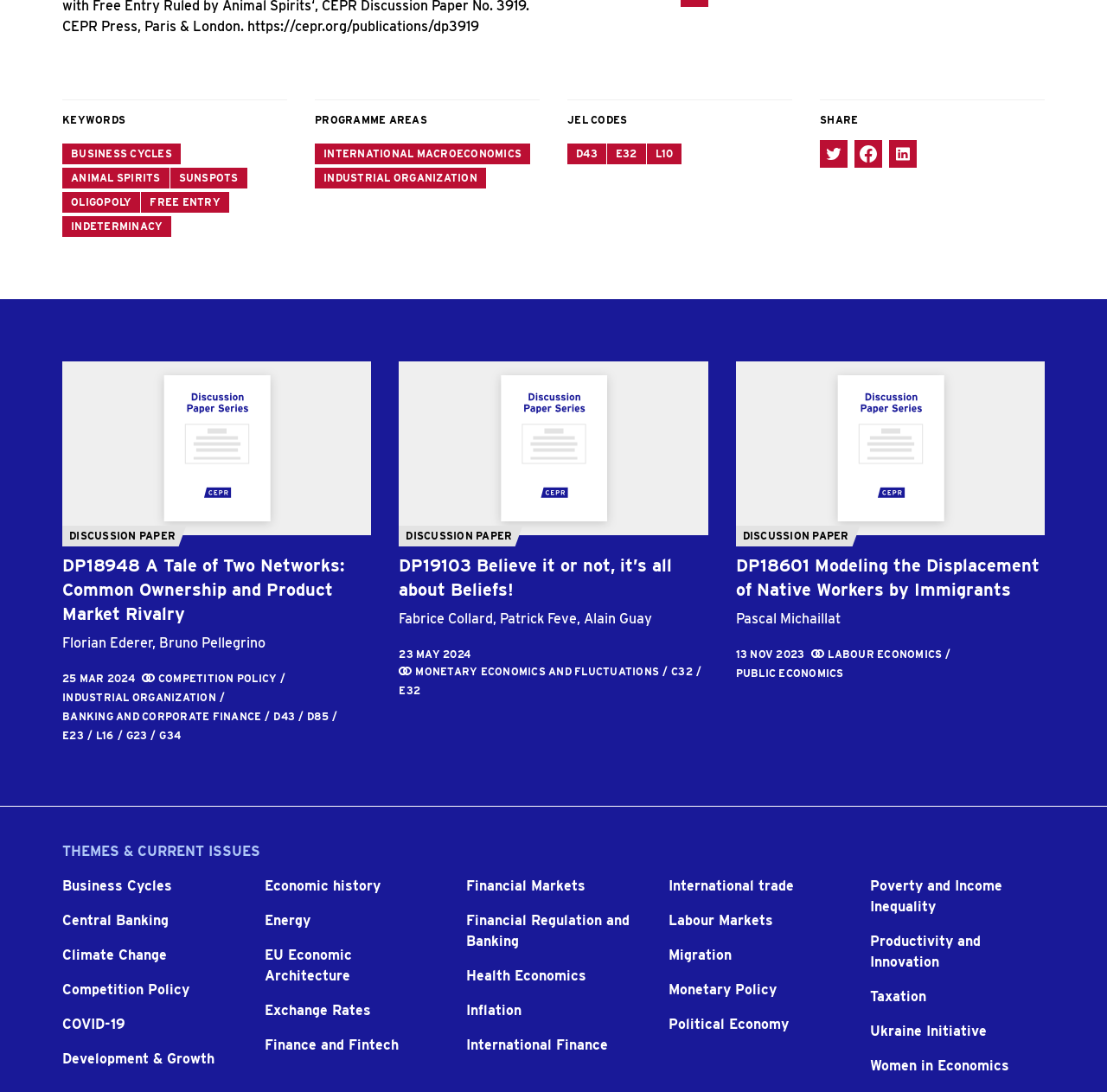What is the purpose of the 'SHARE' section?
Using the image, elaborate on the answer with as much detail as possible.

The 'SHARE' section contains links to social media platforms like Twitter, Facebook, and LinkedIn, which implies that its purpose is to allow users to share the webpage's content on these platforms.